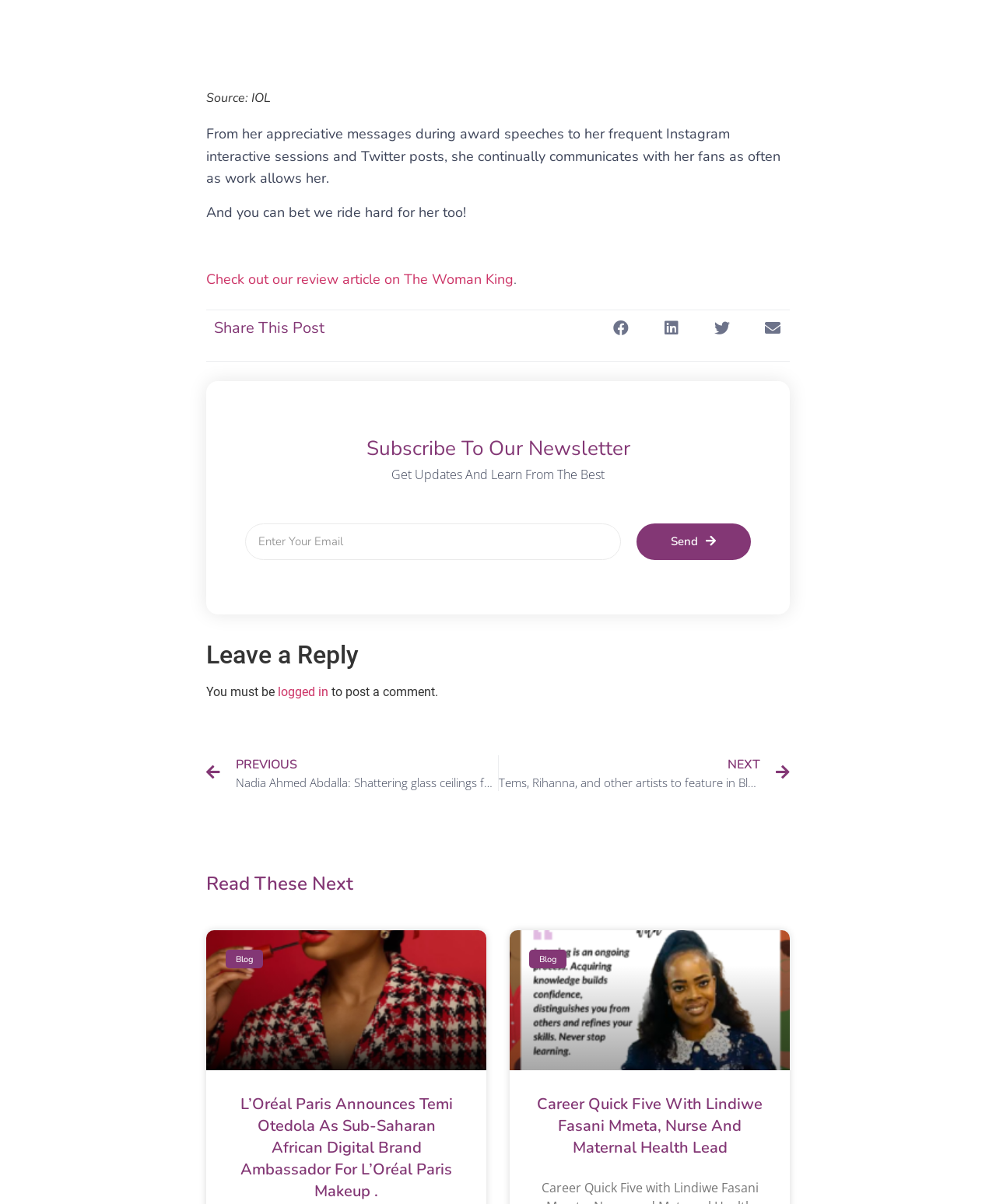Kindly determine the bounding box coordinates for the area that needs to be clicked to execute this instruction: "Share on facebook".

[0.605, 0.258, 0.641, 0.287]